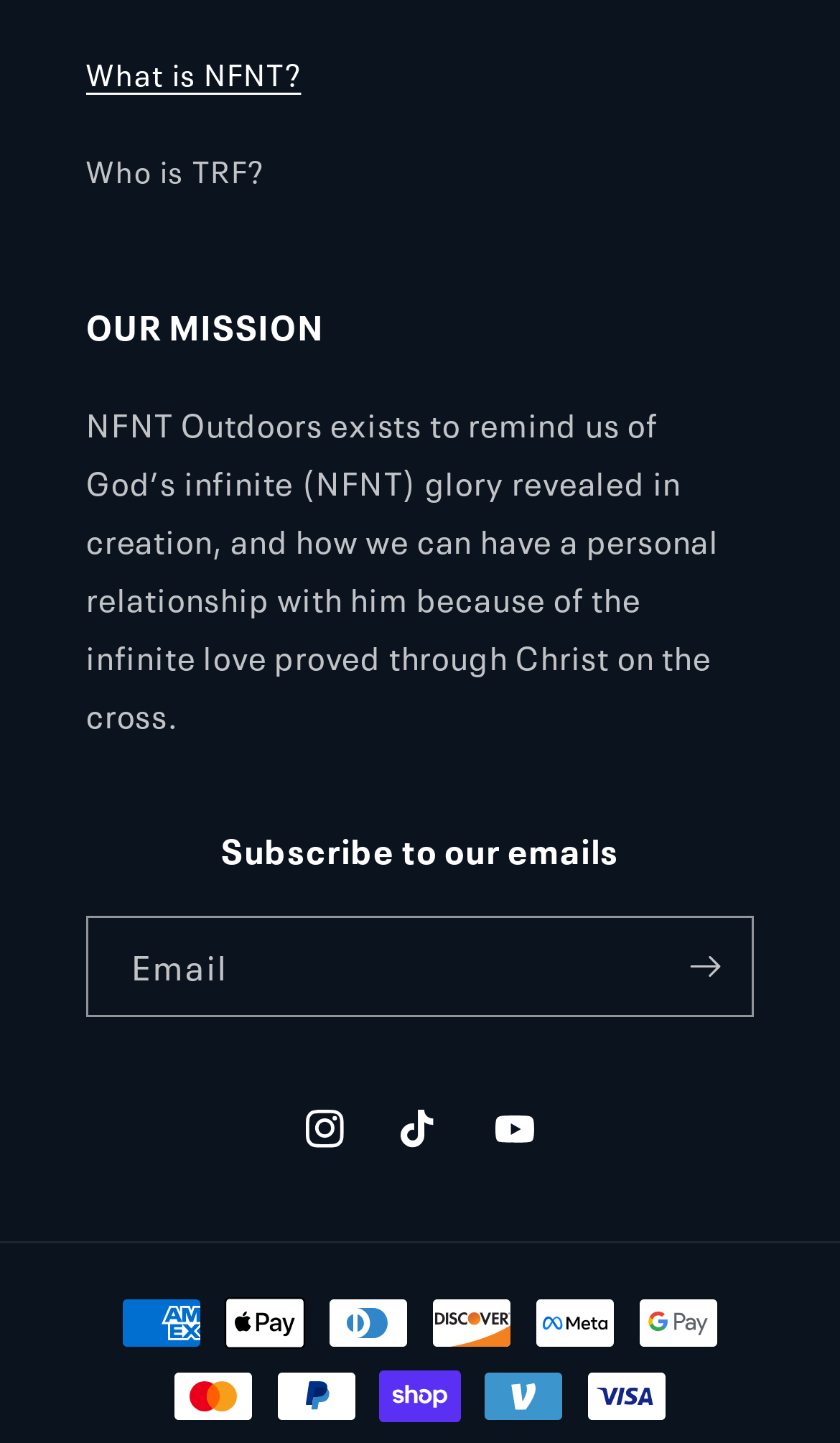Respond to the following query with just one word or a short phrase: 
What is required to subscribe to the emails?

Email